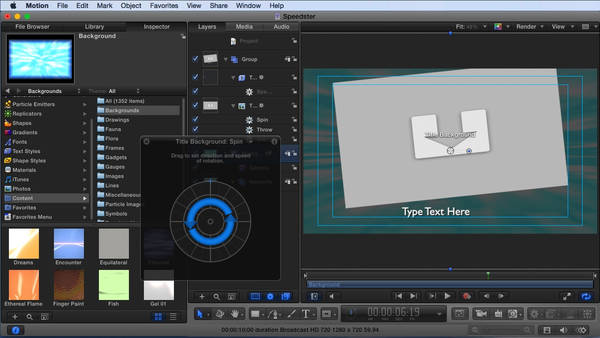What is the placeholder text in the styling canvas?
Deliver a detailed and extensive answer to the question.

The styling canvas in the main workspace of Apple Motion 5 displays a placeholder text 'Type Text Here', indicating where users can input text for their motion graphics and visual effects.